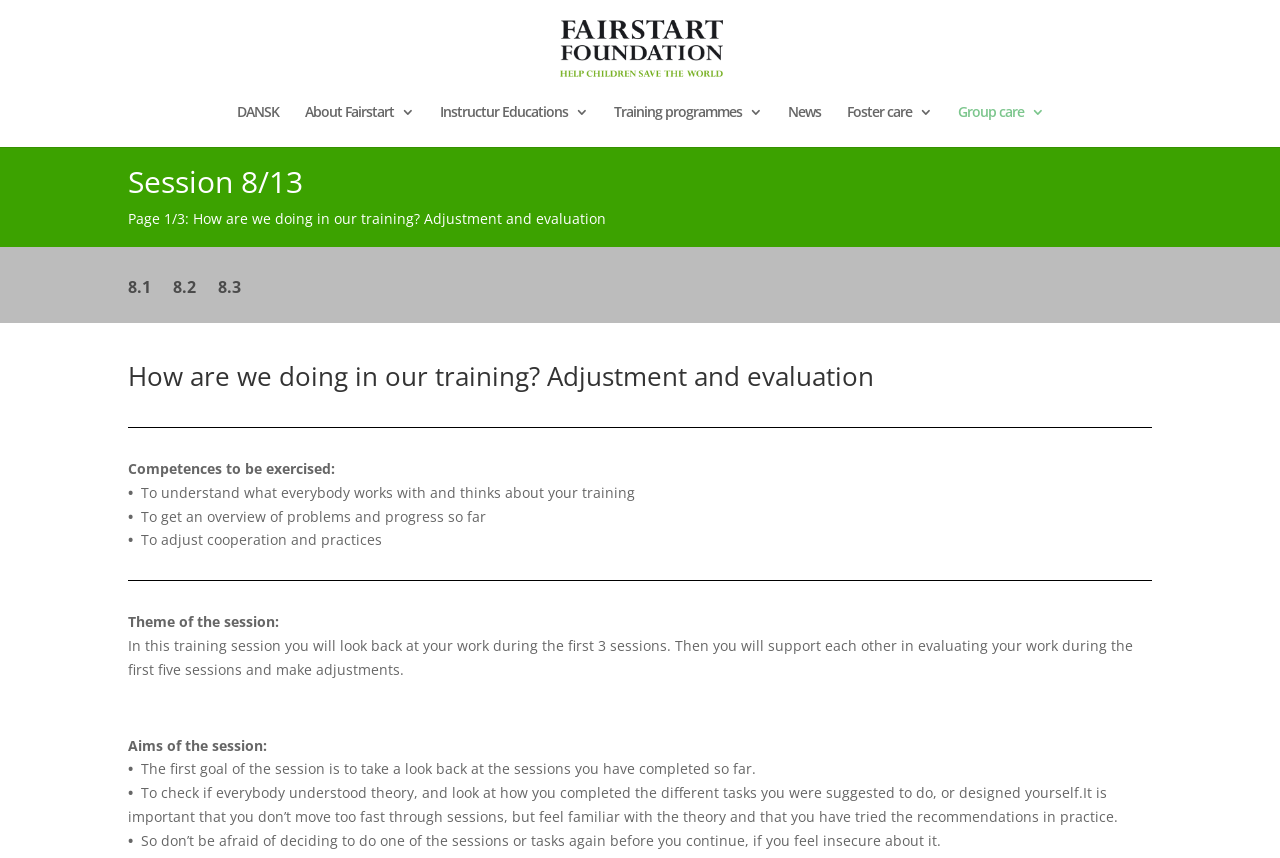How many competences are to be exercised?
Analyze the screenshot and provide a detailed answer to the question.

The competences to be exercised are listed in the section 'Competences to be exercised:' which is located in the middle of the webpage. There are three competences listed: 'To understand what everybody works with and thinks about your training', 'To get an overview of problems and progress so far', and 'To adjust cooperation and practices'. Therefore, there are three competences to be exercised.